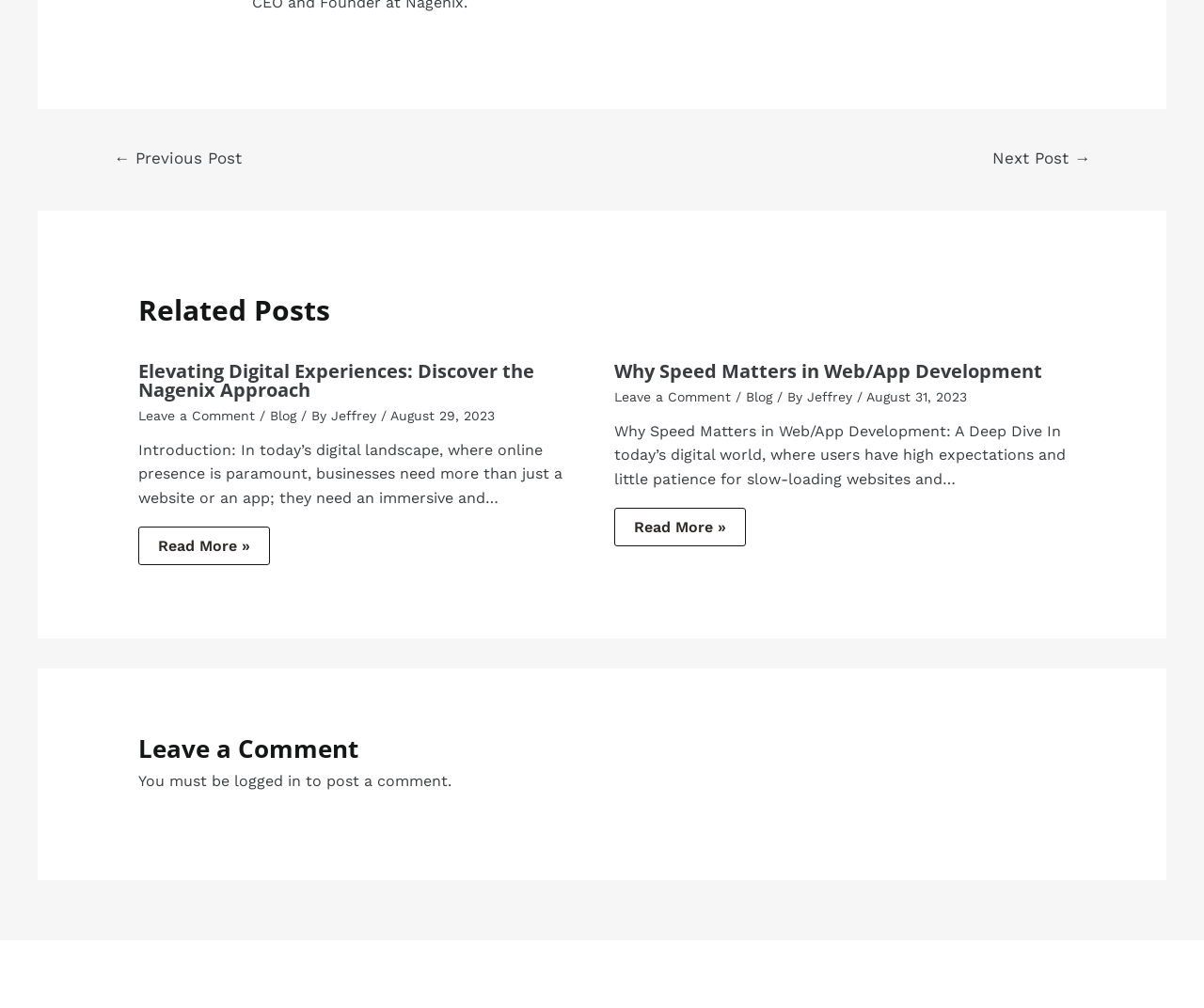Could you find the bounding box coordinates of the clickable area to complete this instruction: "log in to post a comment"?

[0.194, 0.766, 0.25, 0.784]